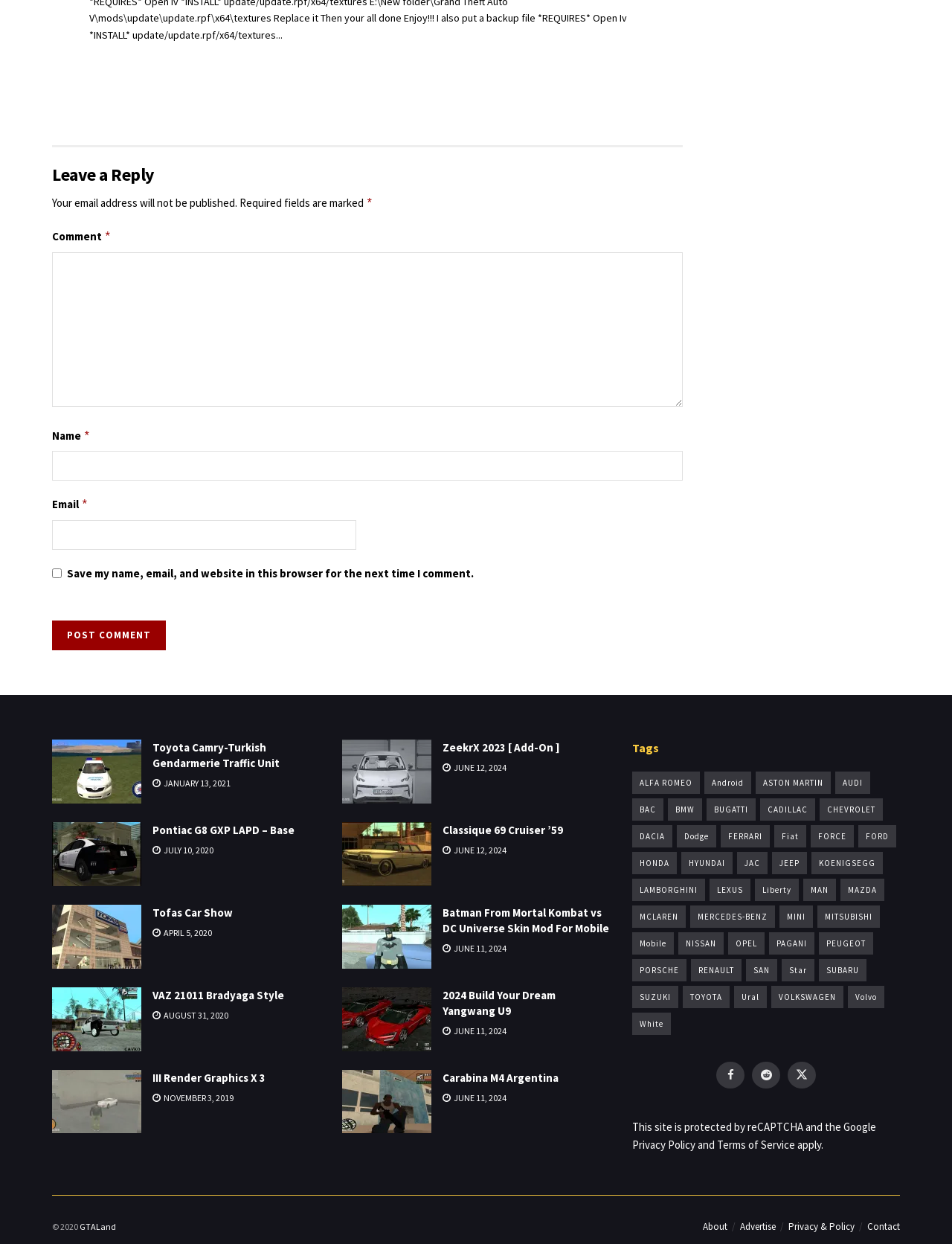Identify the bounding box coordinates of the clickable region necessary to fulfill the following instruction: "Enter your name". The bounding box coordinates should be four float numbers between 0 and 1, i.e., [left, top, right, bottom].

[0.055, 0.363, 0.717, 0.387]